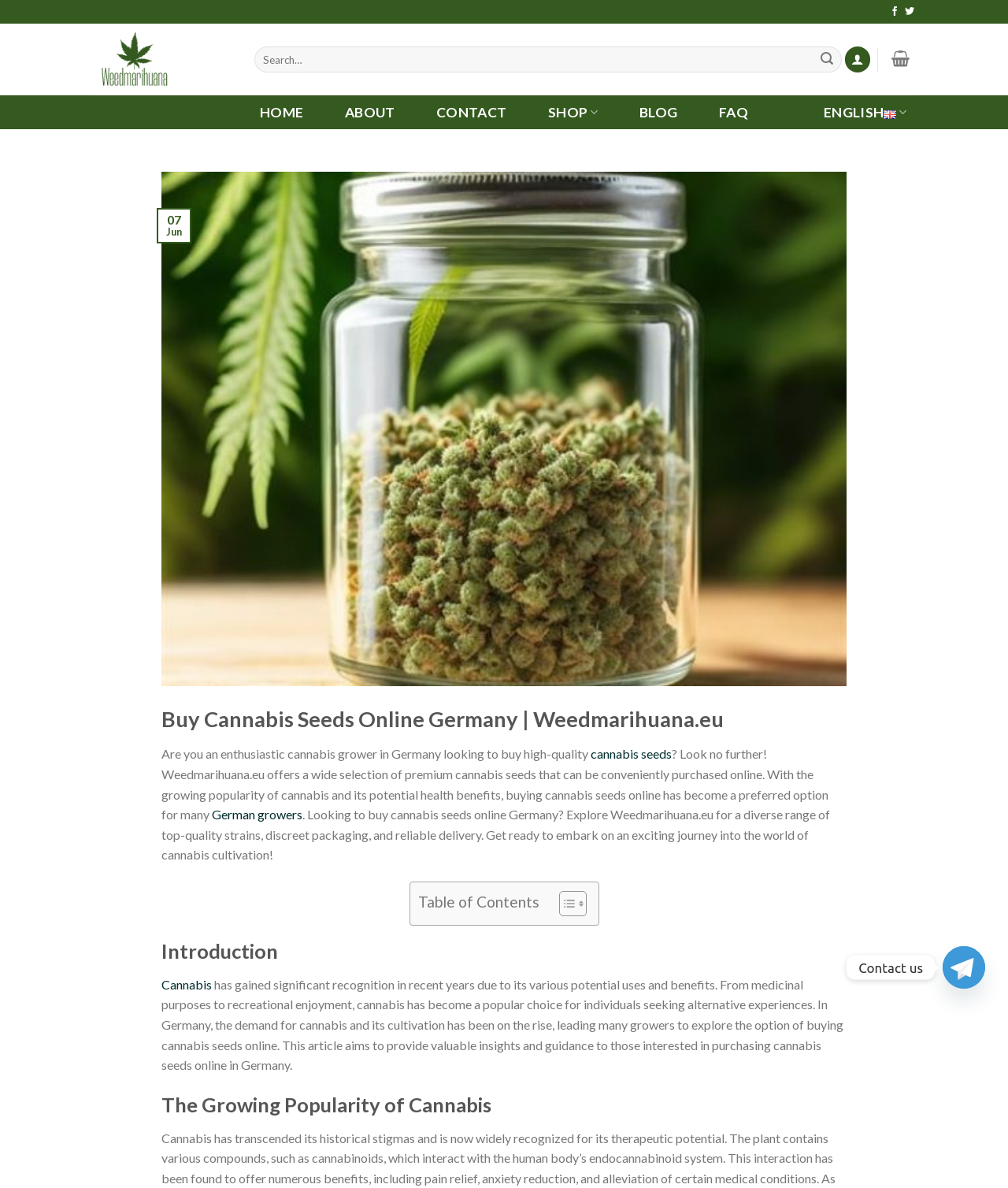What is the purpose of the 'Go to top' link?
Use the information from the screenshot to give a comprehensive response to the question.

The 'Go to top' link is located at the bottom of the webpage, and it is likely intended to allow users to quickly scroll back to the top of the webpage, rather than having to manually scroll up.